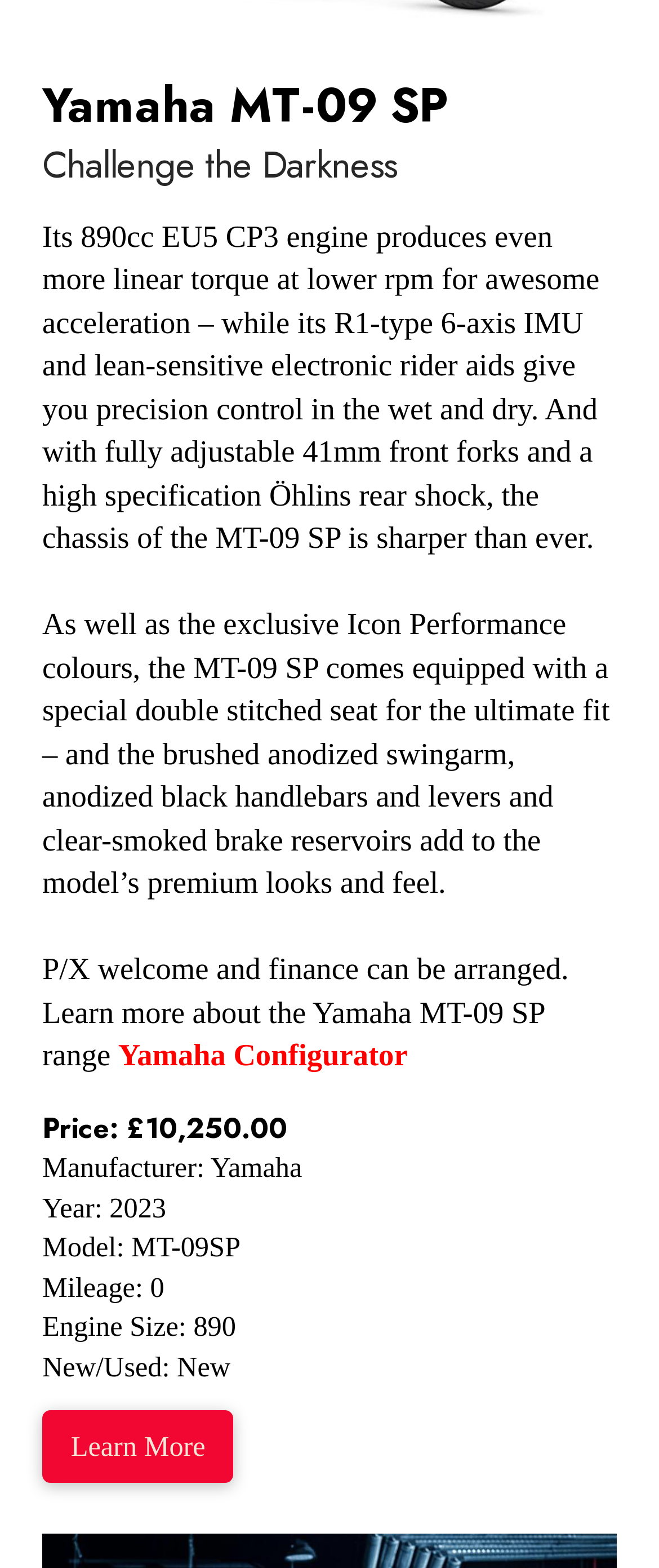Bounding box coordinates are specified in the format (top-left x, top-left y, bottom-right x, bottom-right y). All values are floating point numbers bounded between 0 and 1. Please provide the bounding box coordinate of the region this sentence describes: Yamaha Configurator

[0.179, 0.662, 0.618, 0.684]